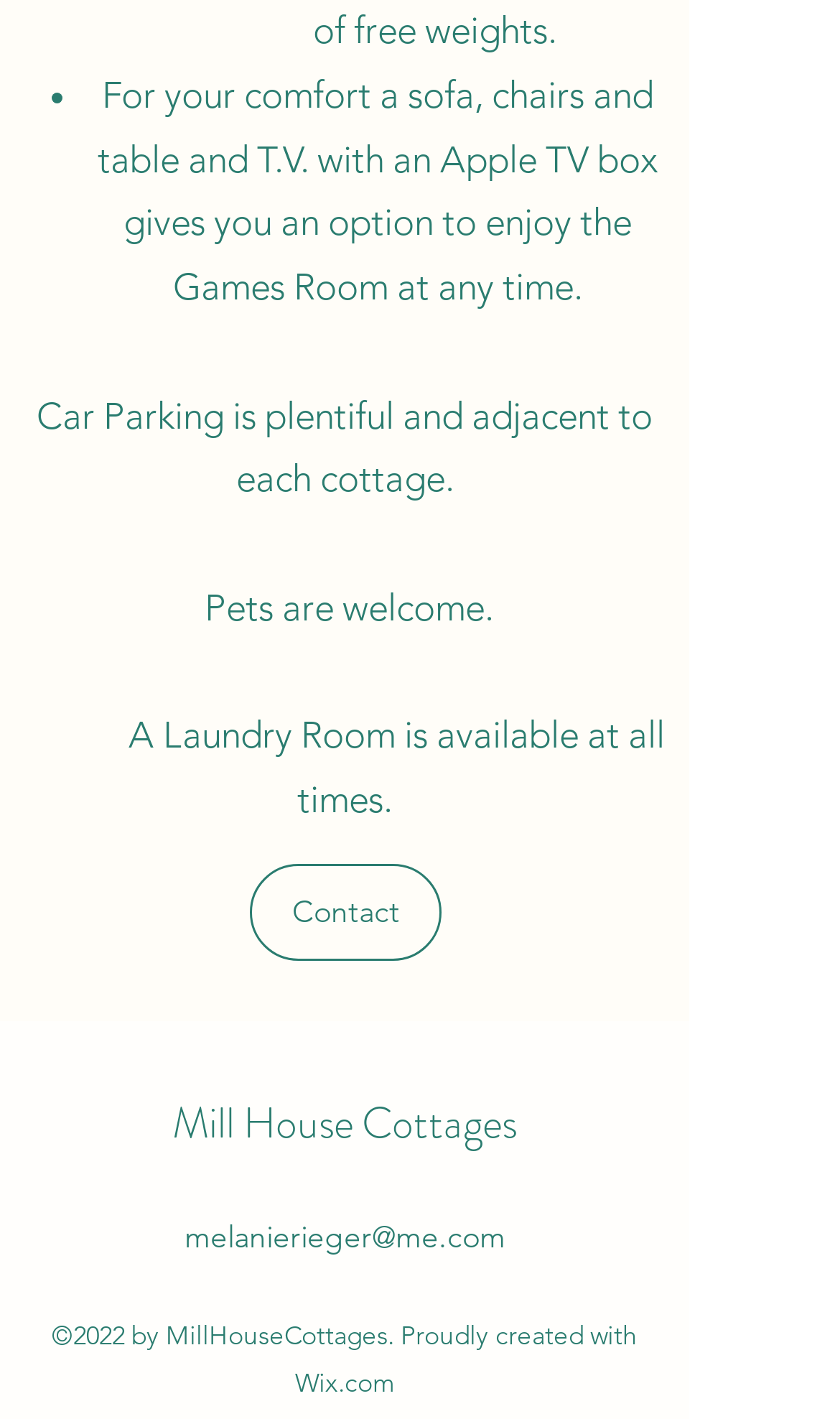Provide your answer in a single word or phrase: 
What is provided for guests' comfort?

Sofa, chairs, table, and TV